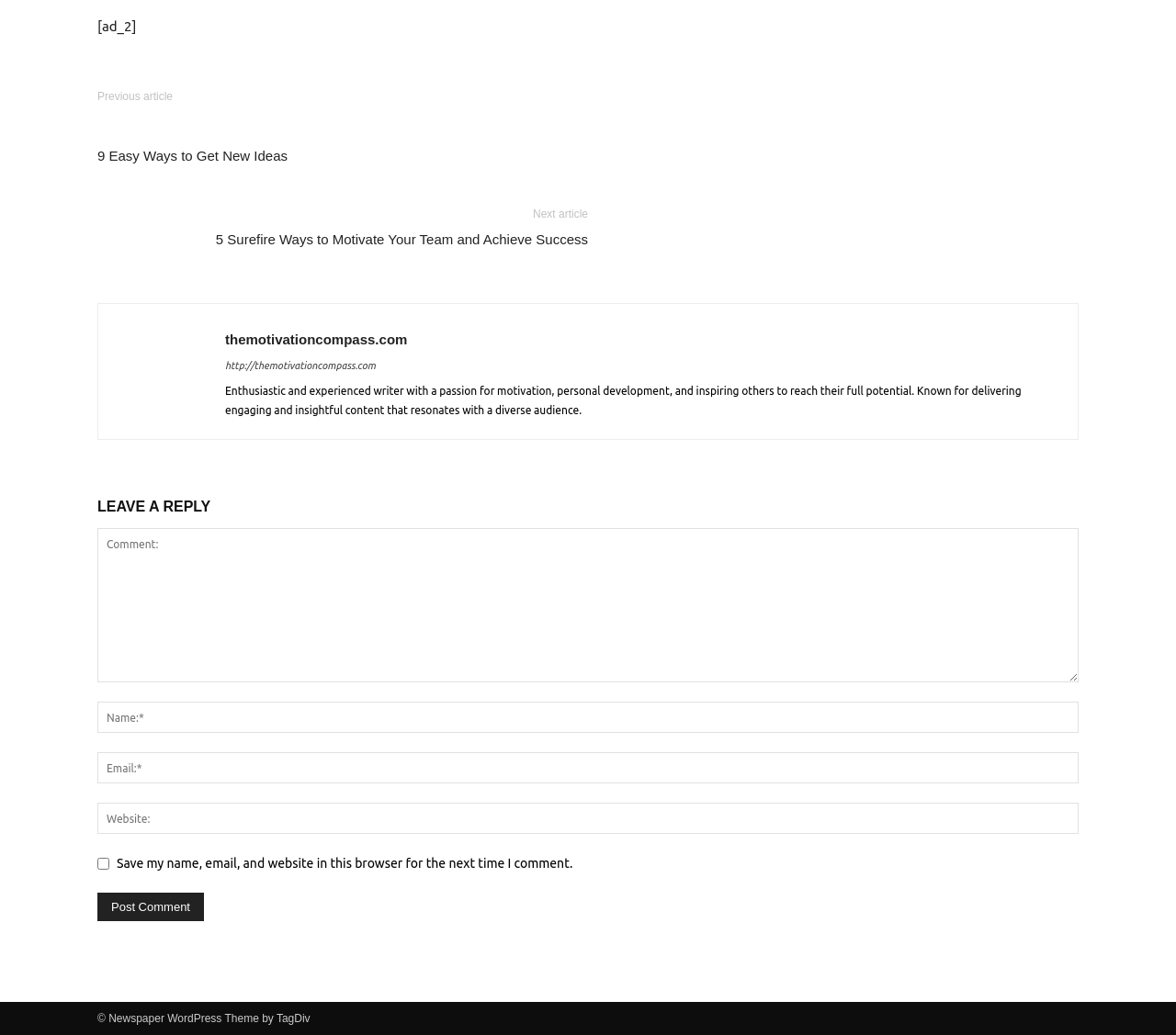Answer this question using a single word or a brief phrase:
What is the author's profession?

Writer